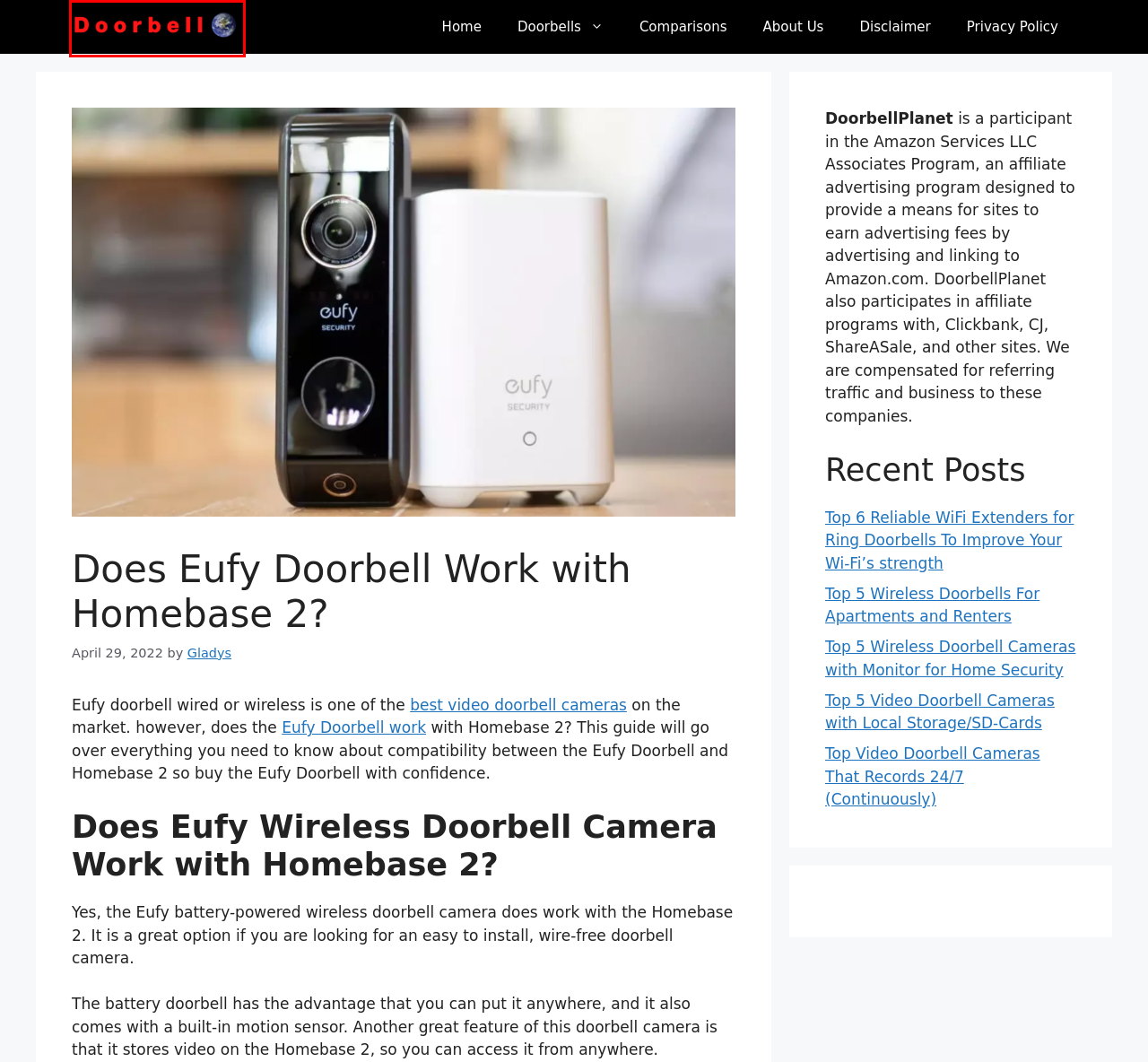Examine the screenshot of a webpage with a red bounding box around an element. Then, select the webpage description that best represents the new page after clicking the highlighted element. Here are the descriptions:
A. About Us - Doorbell Planet
B. Top Video Doorbell Cameras That Records 24/7 (Continuously) - Doorbell Planet
C. Top 6 Reliable WiFi Extenders for Ring Doorbells To Improve Your Wi-Fi's strength - Doorbell Planet
D. Doorbell Planet - All about Video Doorbell Cameras for Home Security
E. Disclaimer - Doorbell Planet
F. Does Eufy Doorbell Work With Existing Chime? - Doorbell Planet
G. Top 7 Ring Video Doorbell Cameras: Which Should You Buy? - Doorbell Planet
H. Privacy Policy - Doorbell Planet

D